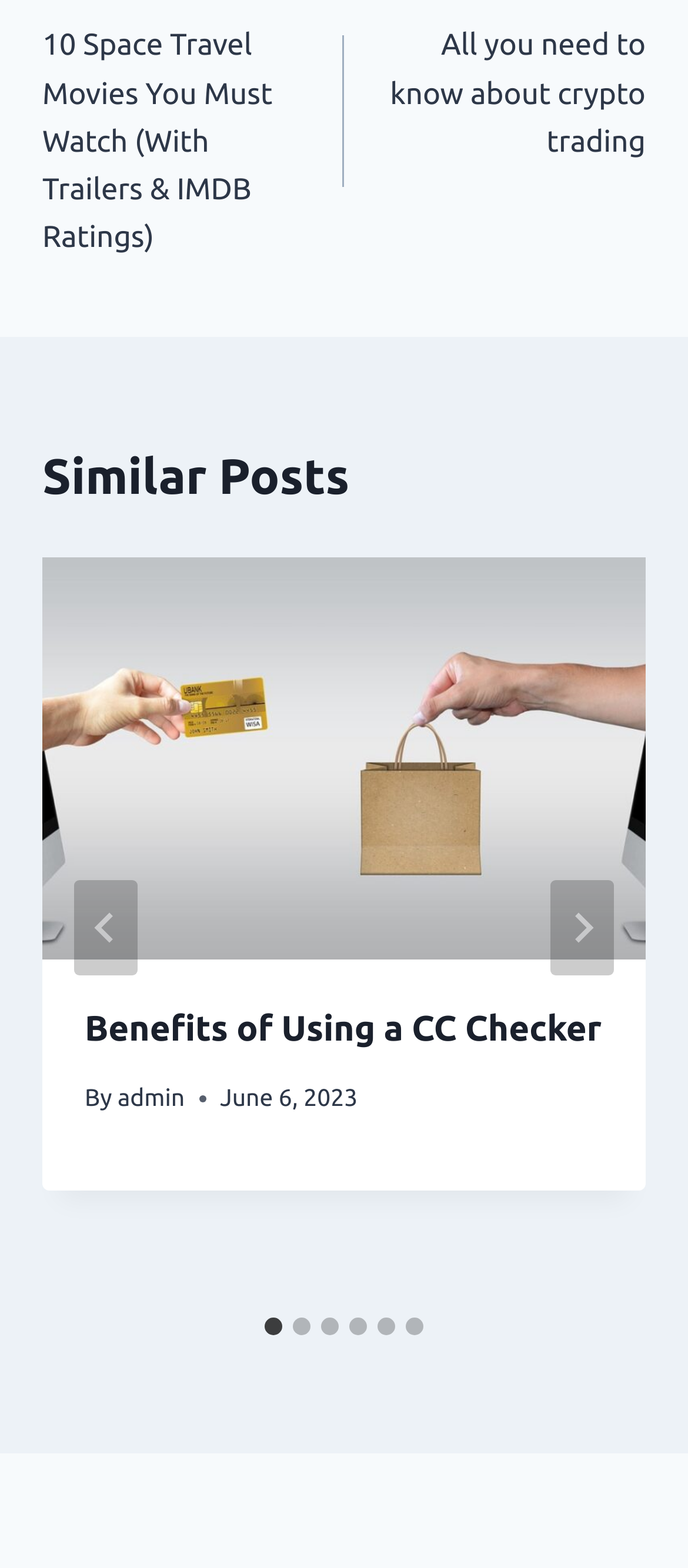Locate the bounding box coordinates of the element that should be clicked to fulfill the instruction: "Read article about CC Checker".

[0.062, 0.356, 0.938, 0.612]